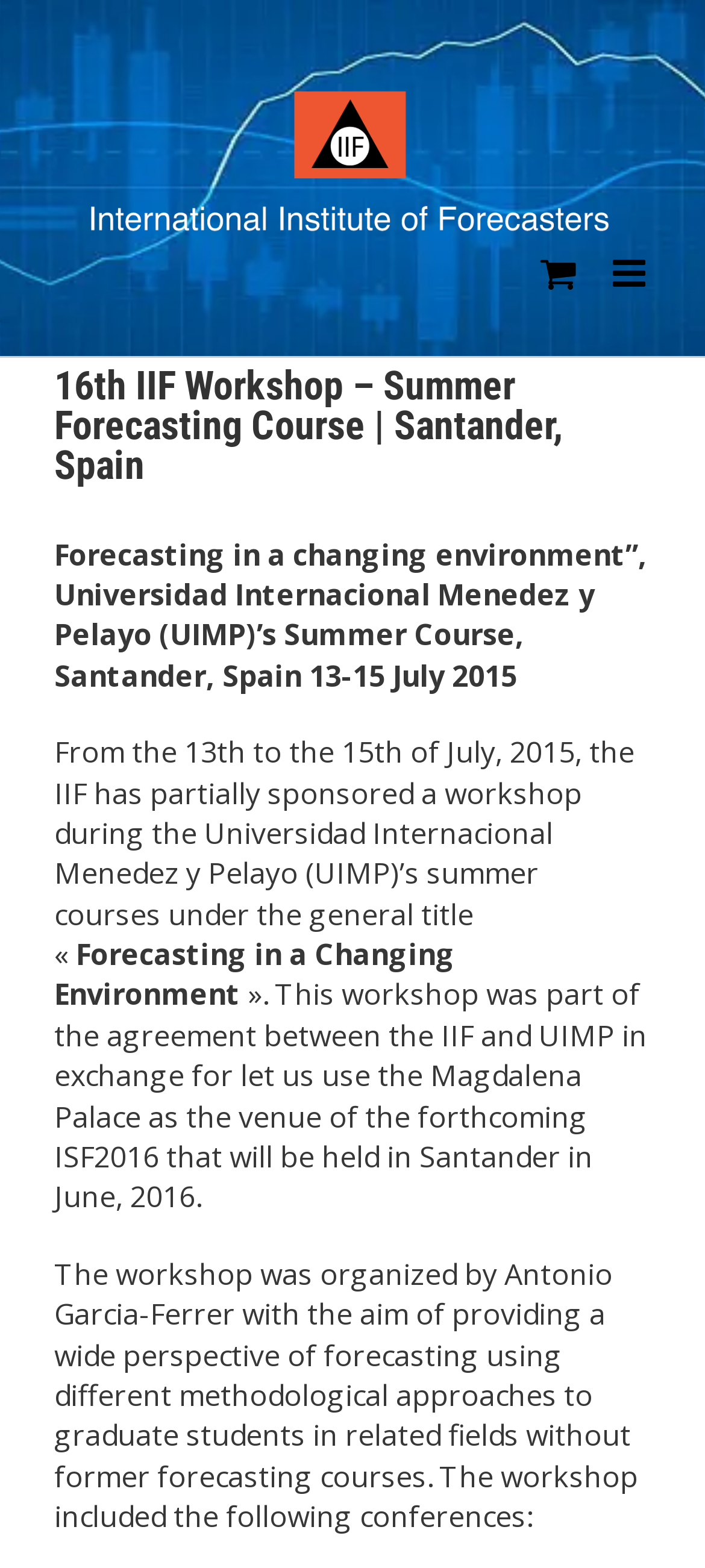What is the logo on the top left corner?
Using the visual information, respond with a single word or phrase.

International Institute of Forecasters Logo